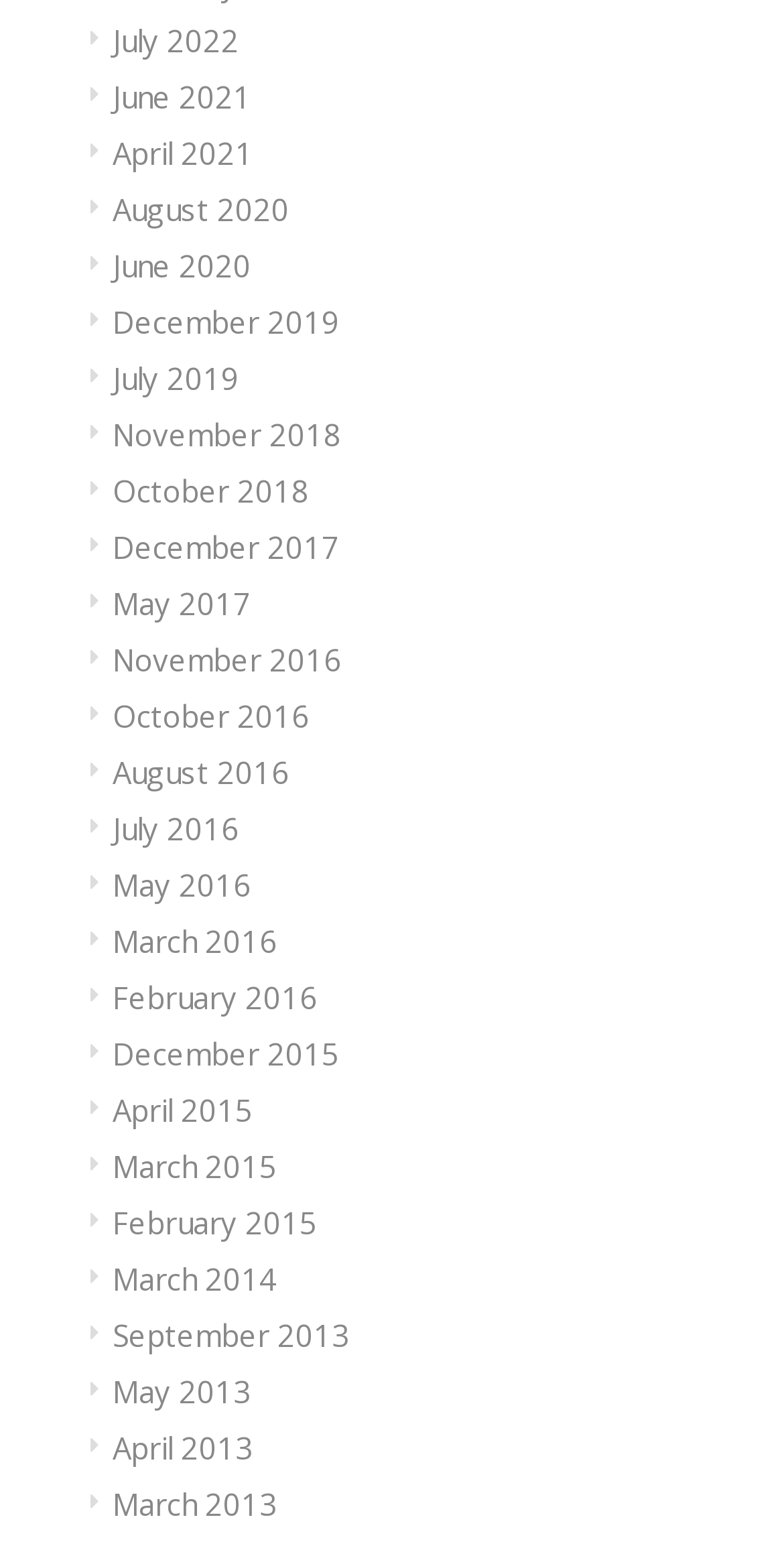Provide a brief response in the form of a single word or phrase:
What is the earliest year listed?

2013